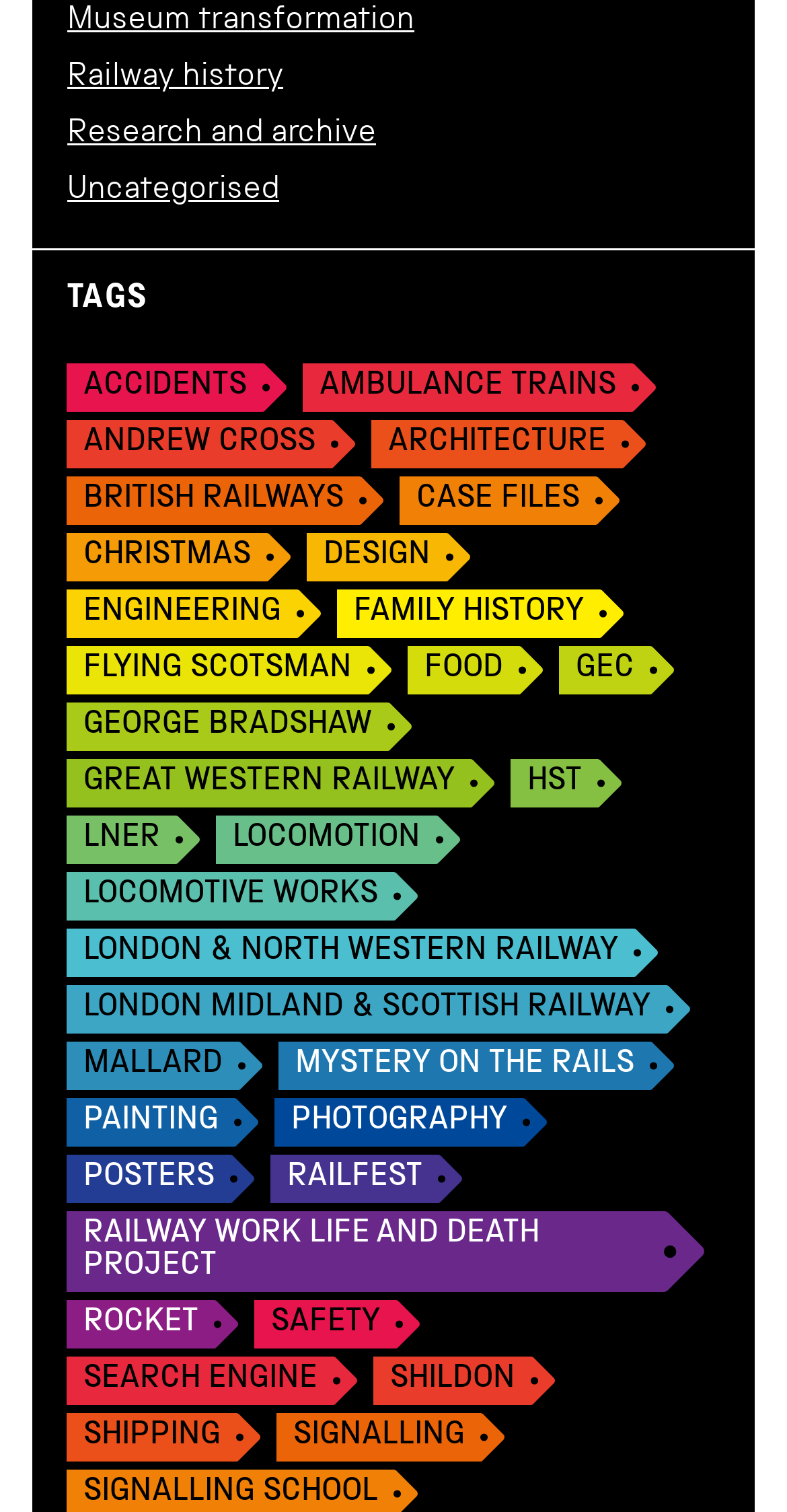What is the first link on the webpage?
Observe the image and answer the question with a one-word or short phrase response.

Museum transformation